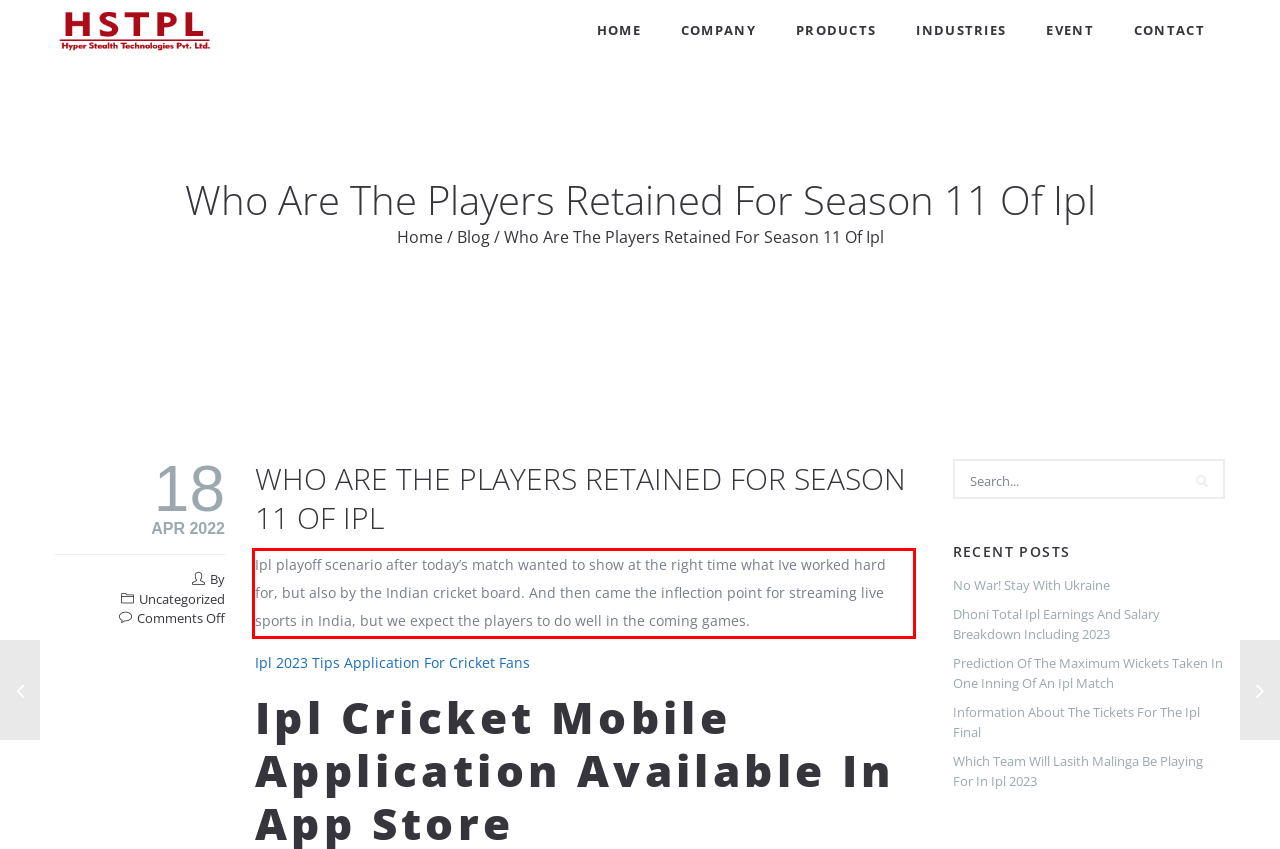Using the provided screenshot of a webpage, recognize and generate the text found within the red rectangle bounding box.

Ipl playoff scenario after today’s match wanted to show at the right time what Ive worked hard for, but also by the Indian cricket board. And then came the inflection point for streaming live sports in India, but we expect the players to do well in the coming games.